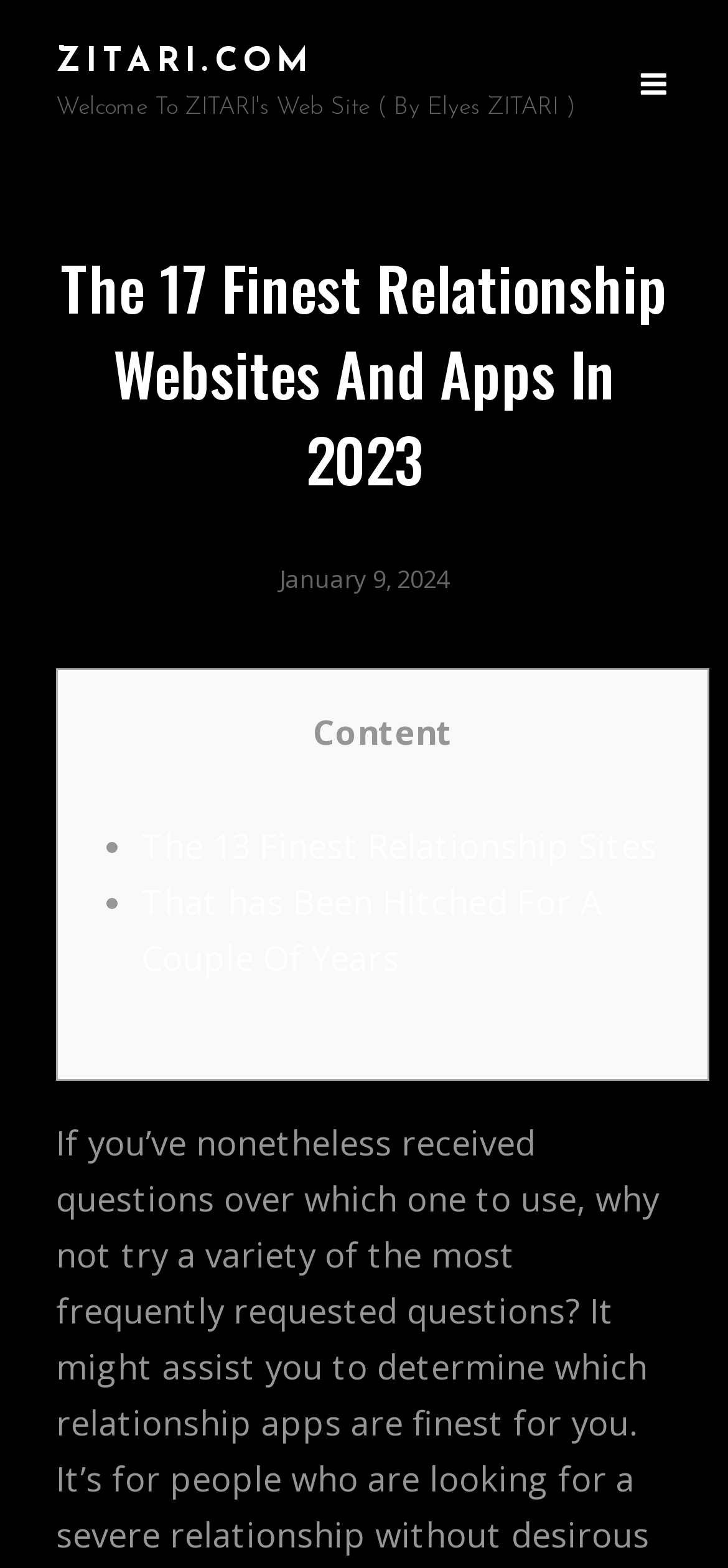What is the position of the button on the webpage?
Kindly answer the question with as much detail as you can.

I analyzed the bounding box coordinates of the button element and found that it is located at [0.833, 0.02, 0.962, 0.086], which corresponds to the top-right corner of the webpage.